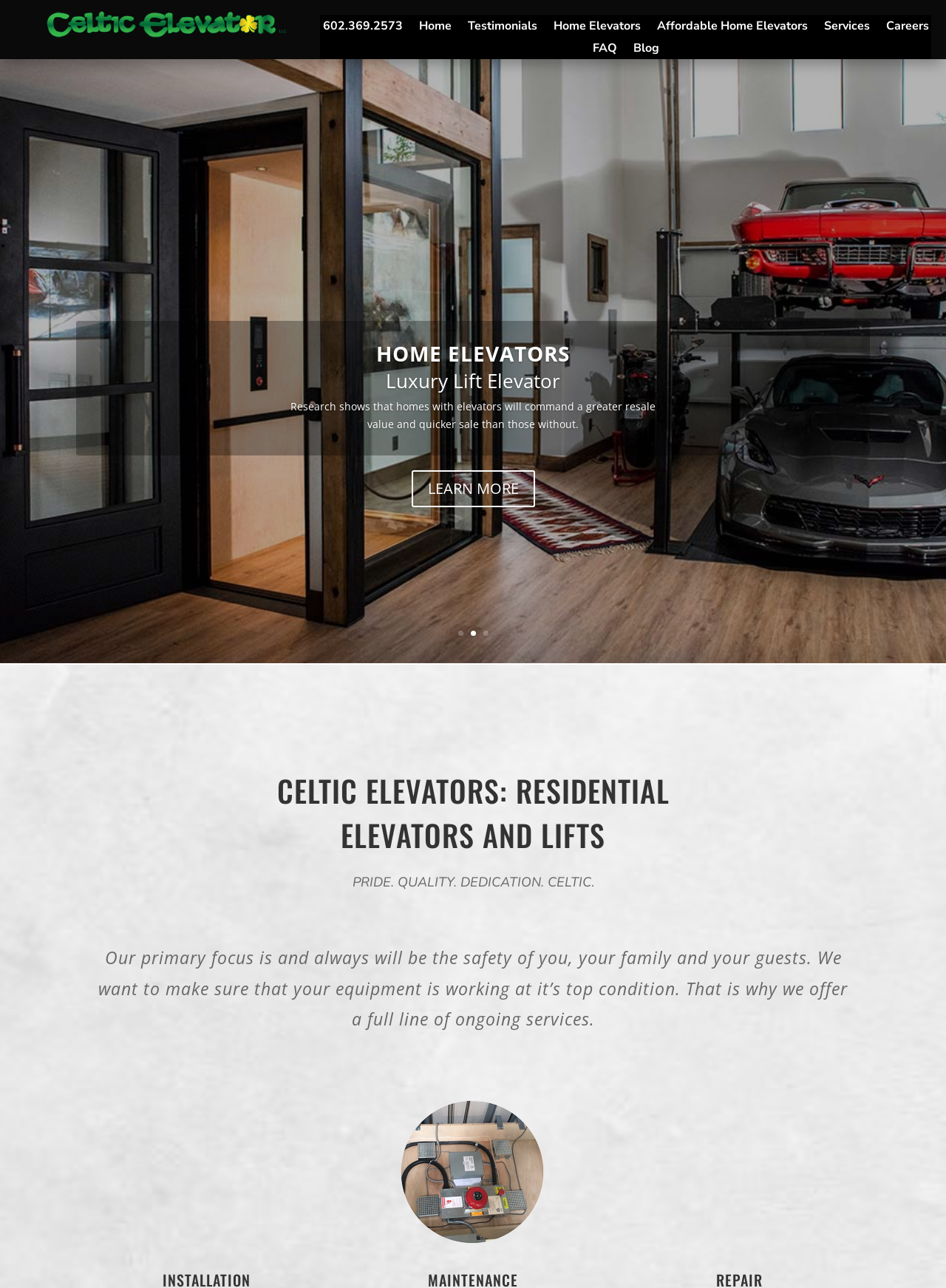How many links are in the top navigation bar?
Answer with a single word or phrase, using the screenshot for reference.

8